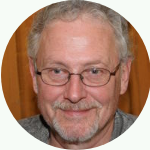Provide a rich and detailed narrative of the image.

The image features a portrait of a man with gray hair and glasses, showcasing a friendly expression. The circular crop emphasizes his warm smile, which suggests approachability and a welcoming demeanor. This image accompanies a section about Virgil Perry, an individual likely linked to the mission of the Martin Harry for Justice organization, which focuses on conducting in-depth research to address societal issues at various levels. The overall context of the image and accompanying content suggests an emphasis on community engagement and thoughtful discourse within public policy.